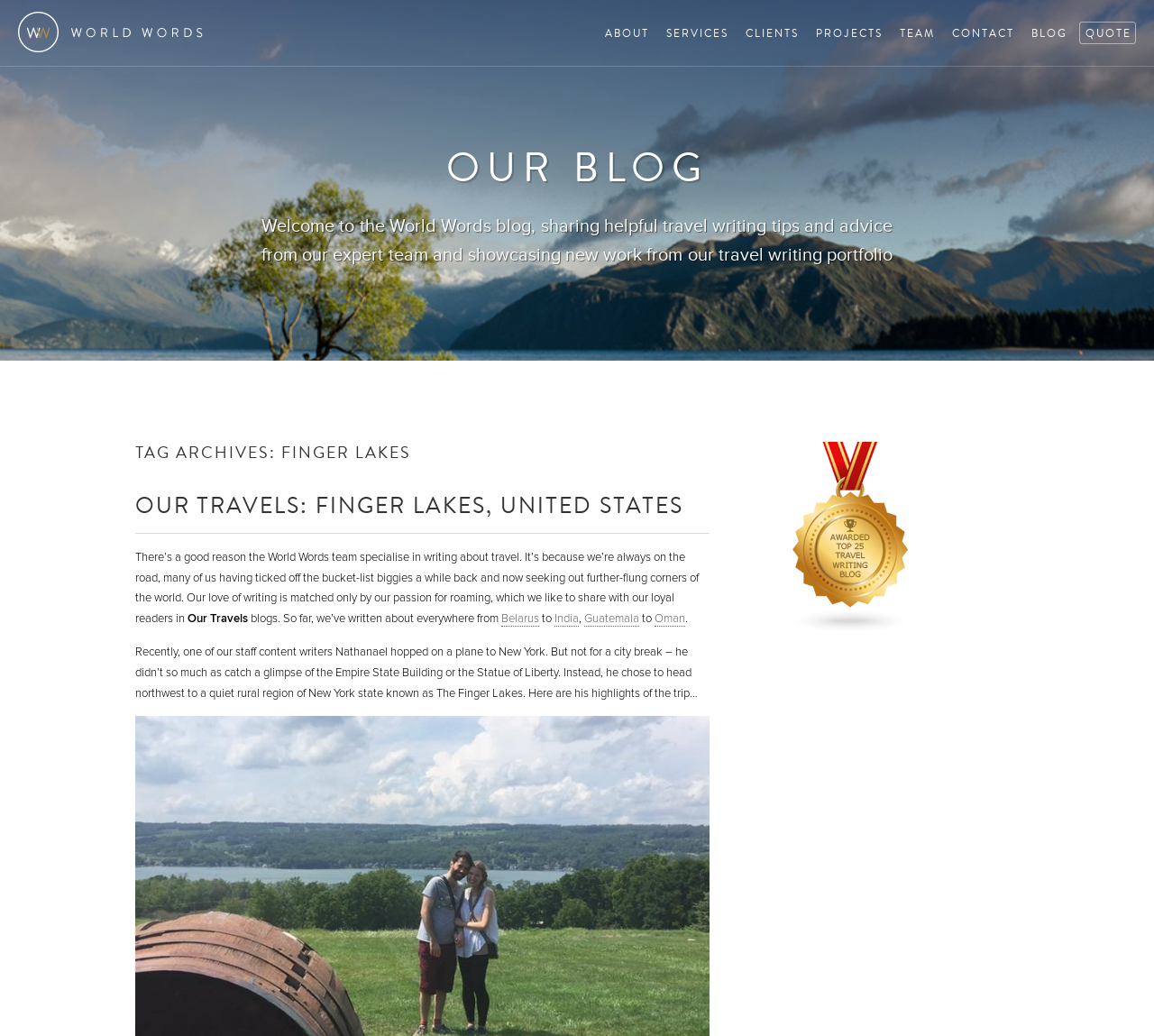Find the bounding box coordinates of the element's region that should be clicked in order to follow the given instruction: "Click on the India link". The coordinates should consist of four float numbers between 0 and 1, i.e., [left, top, right, bottom].

[0.48, 0.59, 0.502, 0.605]